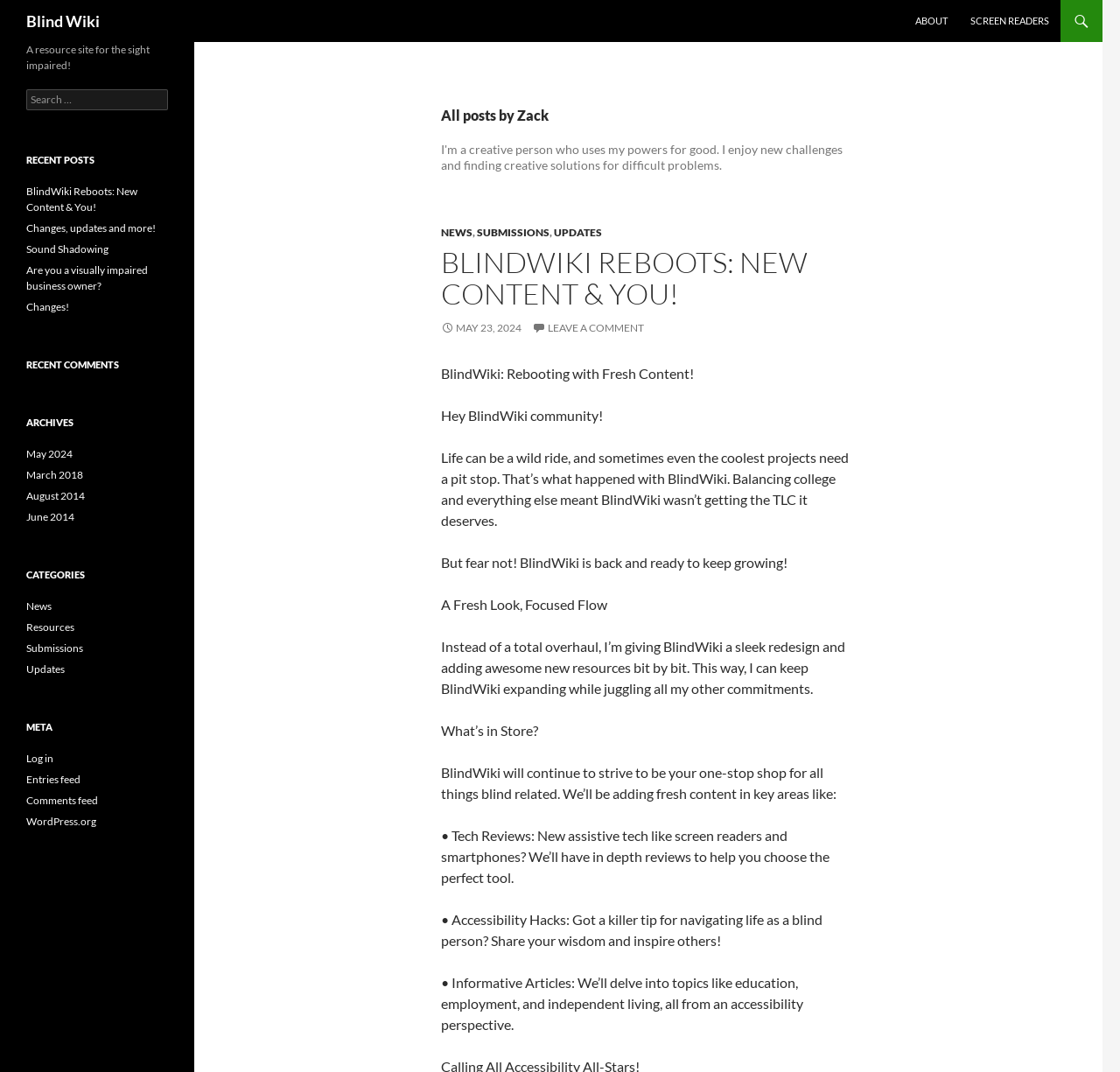Can you pinpoint the bounding box coordinates for the clickable element required for this instruction: "Search for something"? The coordinates should be four float numbers between 0 and 1, i.e., [left, top, right, bottom].

[0.023, 0.083, 0.15, 0.103]